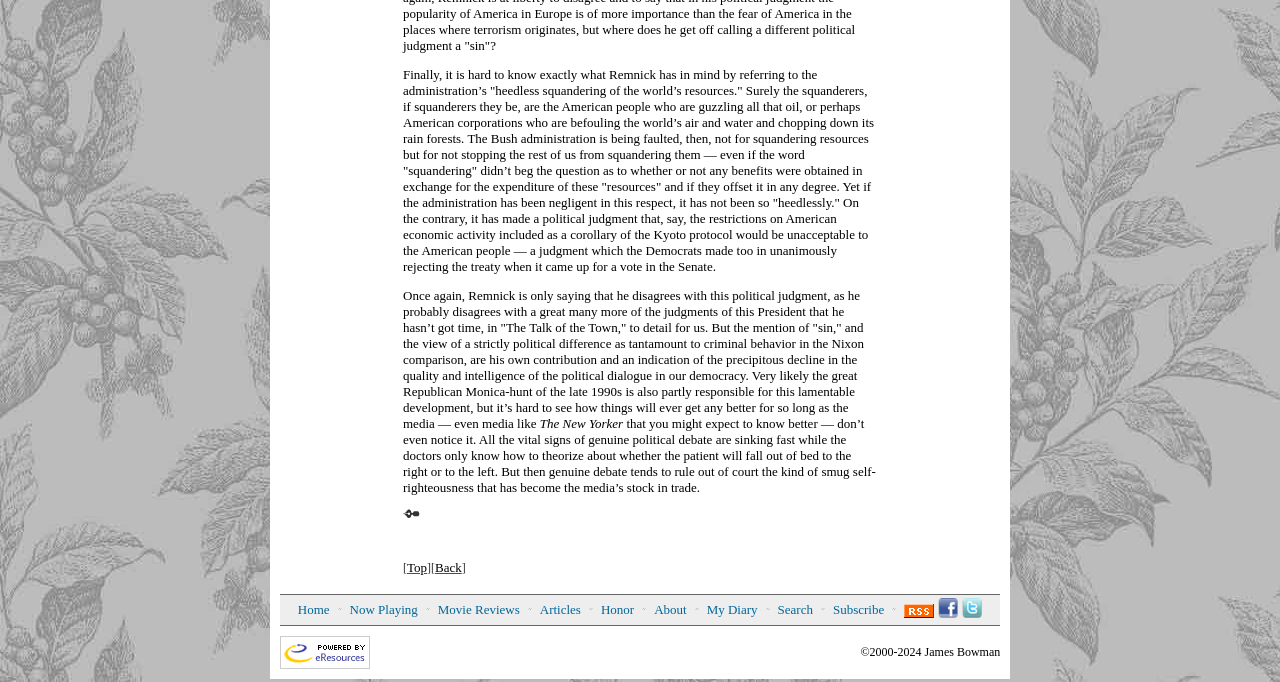Respond with a single word or phrase to the following question: What is the name of the magazine?

The New Yorker